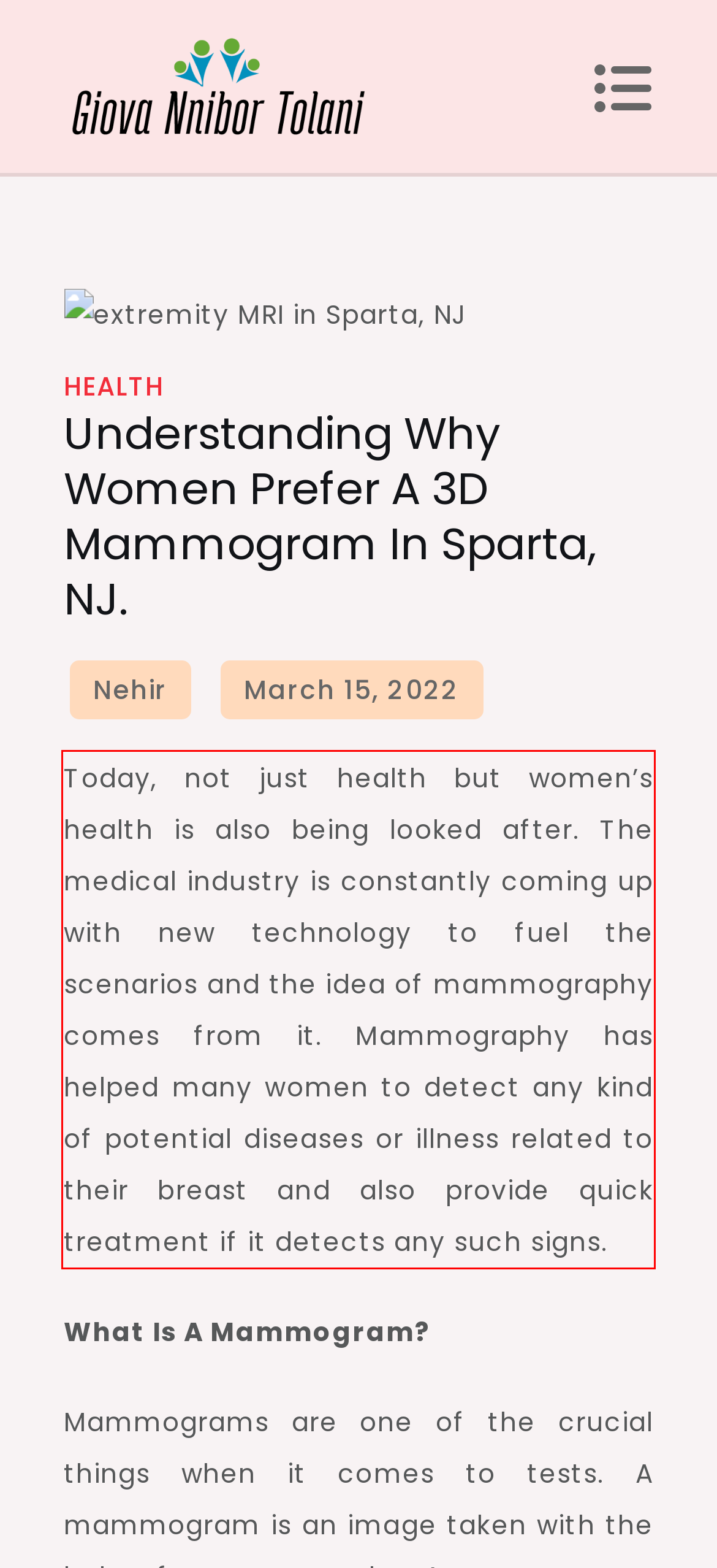You are provided with a screenshot of a webpage that includes a UI element enclosed in a red rectangle. Extract the text content inside this red rectangle.

Today, not just health but women’s health is also being looked after. The medical industry is constantly coming up with new technology to fuel the scenarios and the idea of mammography comes from it. Mammography has helped many women to detect any kind of potential diseases or illness related to their breast and also provide quick treatment if it detects any such signs.